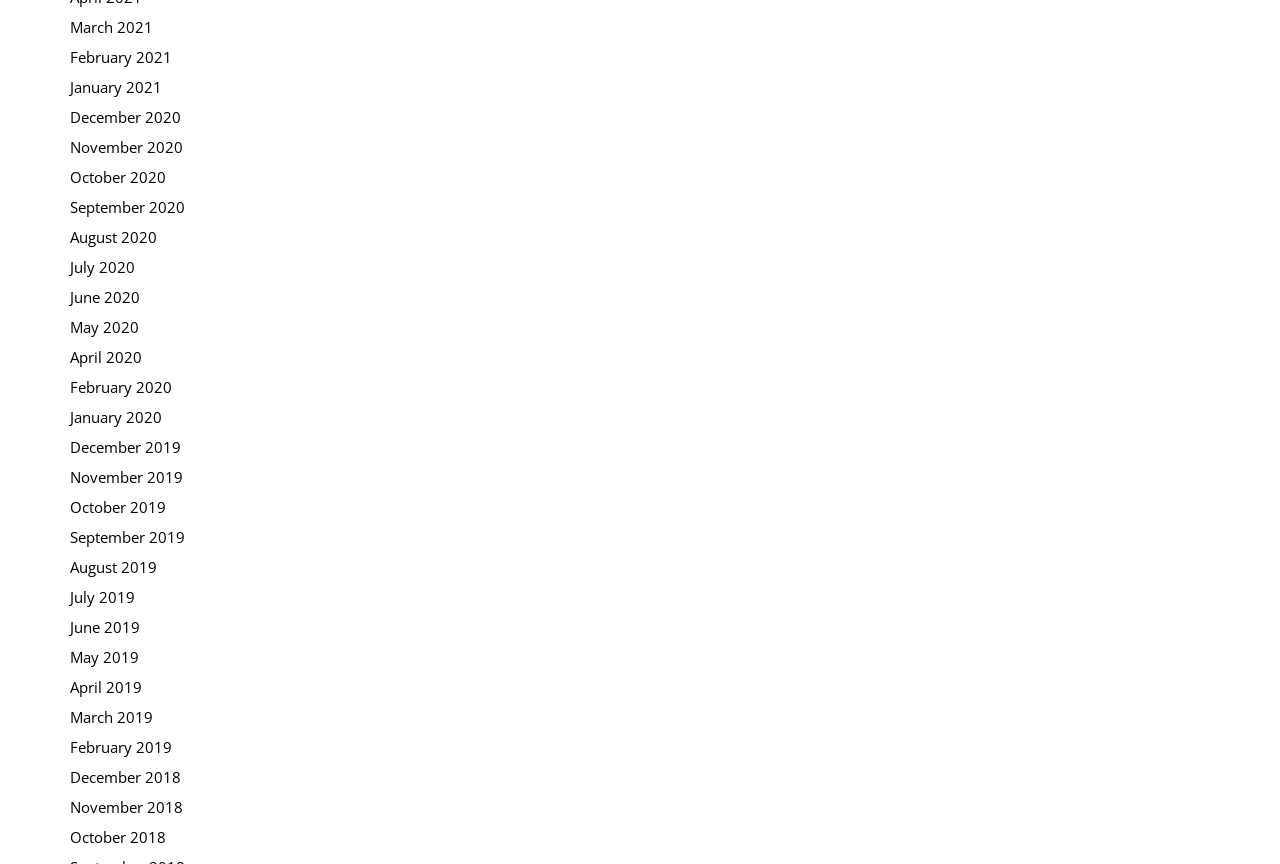How many months are listed on the webpage?
Look at the image and construct a detailed response to the question.

I counted the number of links on the webpage, and there are 24 links, each representing a month from March 2021 to December 2018.